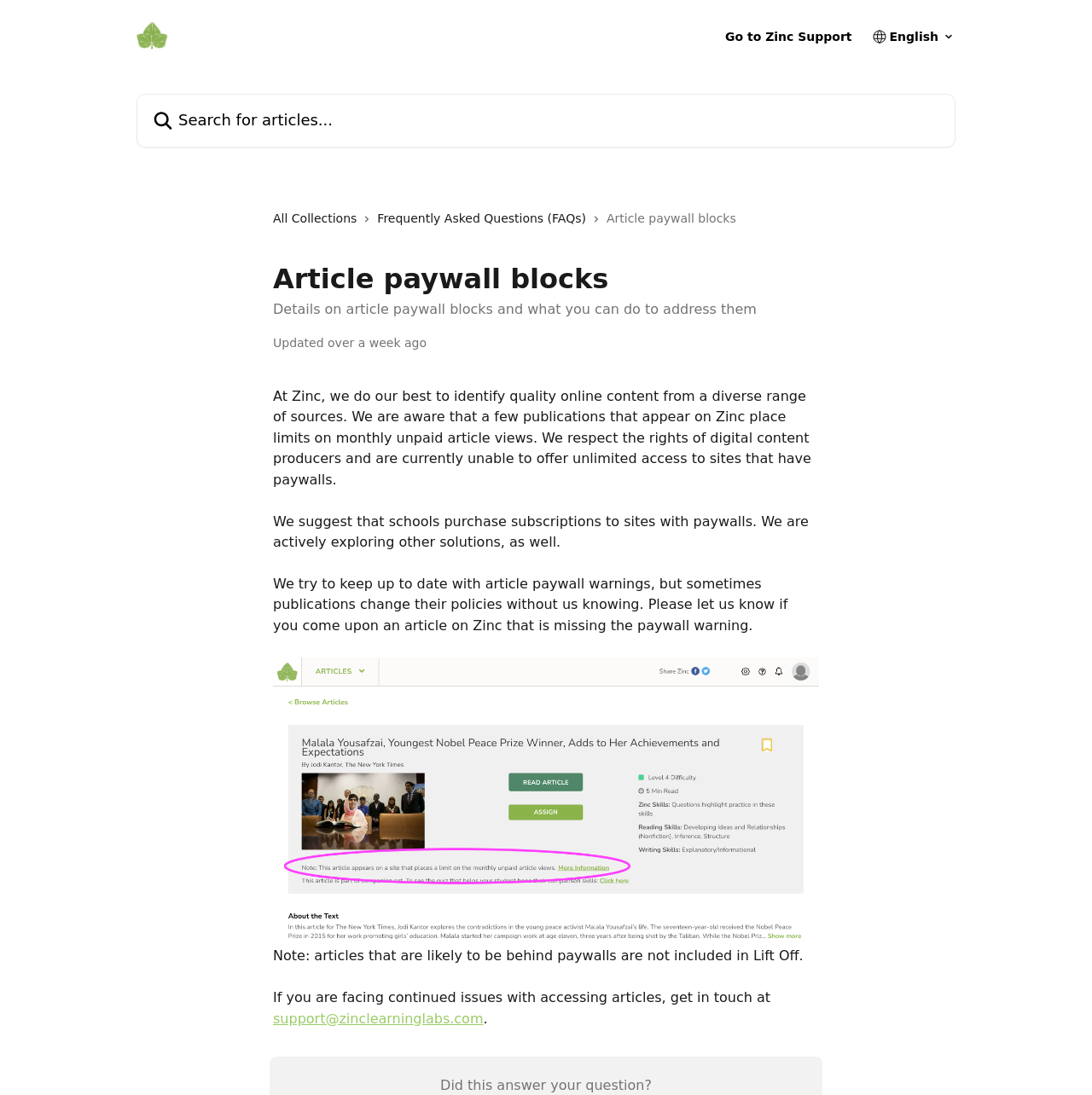What is suggested for schools with paywall issues? Analyze the screenshot and reply with just one word or a short phrase.

Purchase subscriptions